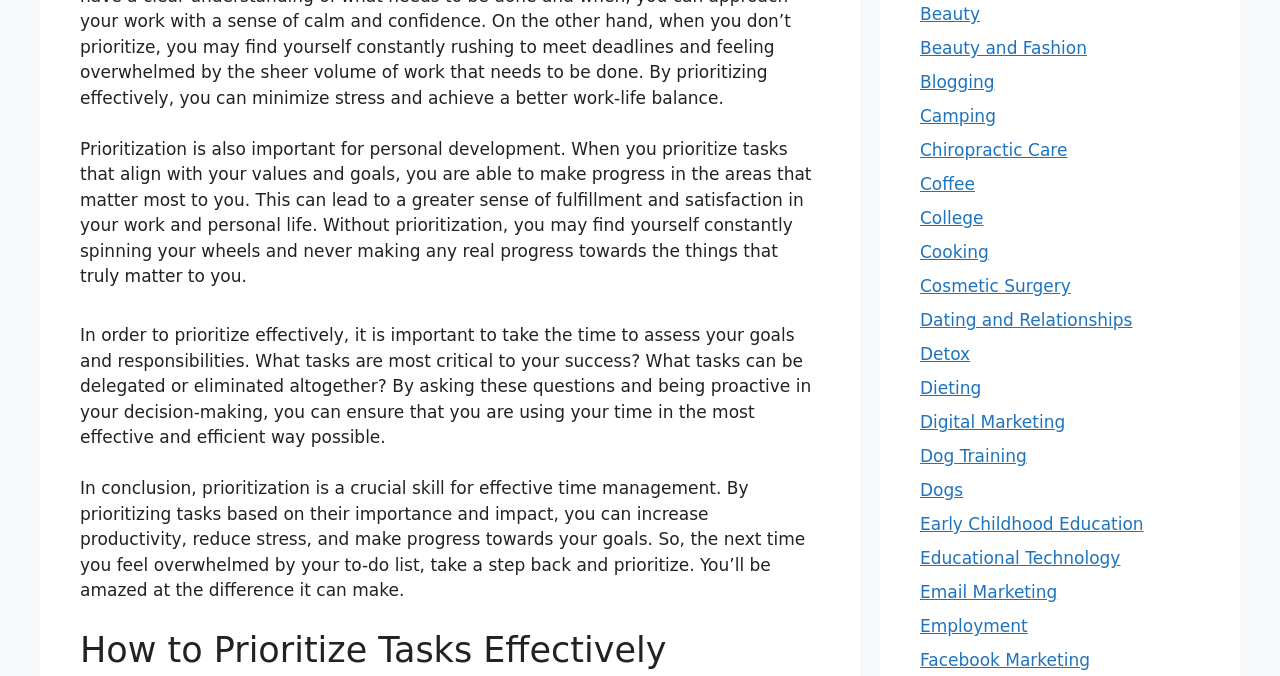Identify the bounding box for the element characterized by the following description: "Early Childhood Education".

[0.719, 0.76, 0.893, 0.79]